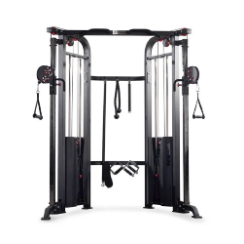Create a detailed narrative of what is happening in the image.

The image showcases the Titan Fitness Functional Trainer, a versatile home gym system designed for strength training. This machine features dual weight stacks and adjustable pulleys, allowing for a wide range of exercises that target various muscle groups. The sleek black frame and red accents not only provide a modern aesthetic but also durable construction, ensuring longevity and performance. With the ability to perform over 1,000 different training positions, it caters to both beginners and advanced fitness enthusiasts. The Functional Trainer is highly rated for its quality and functionality, making it an excellent addition to any home gym setup.